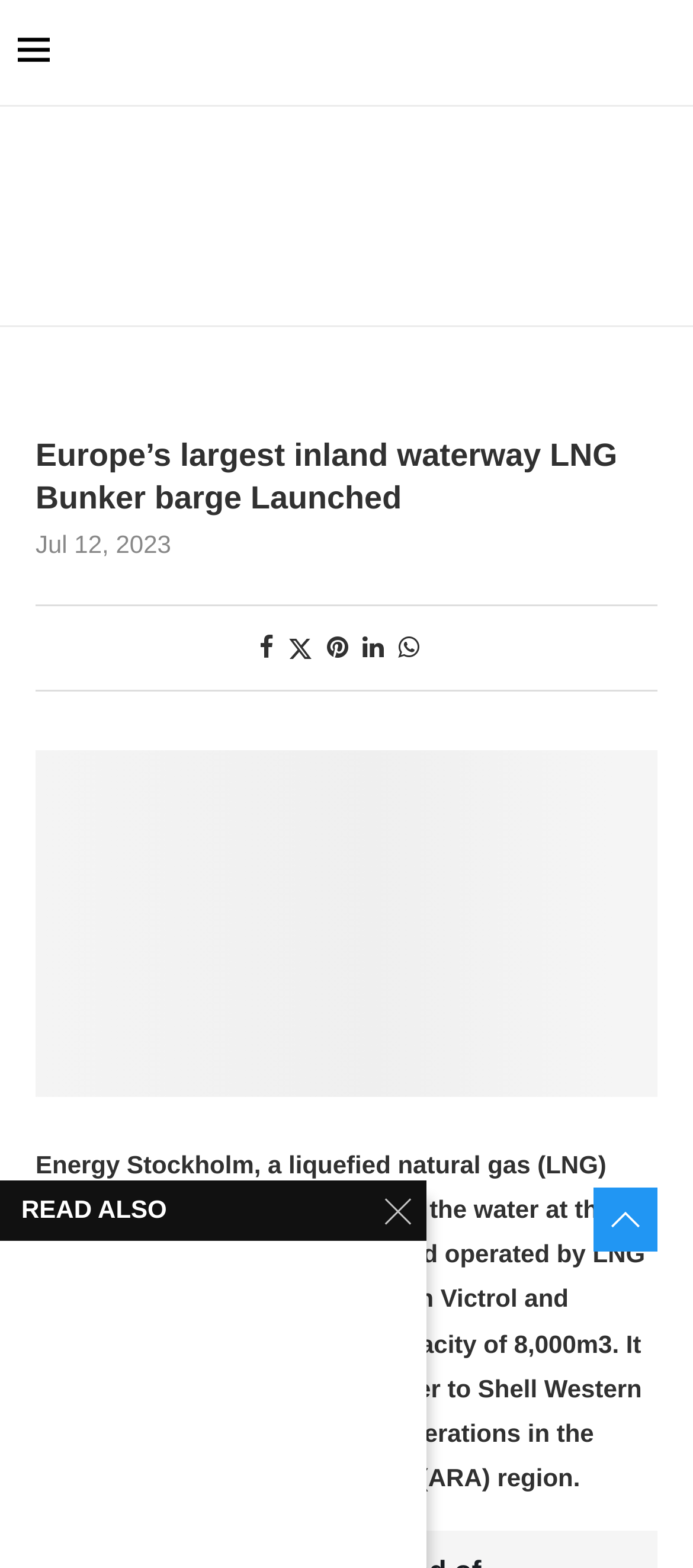Could you specify the bounding box coordinates for the clickable section to complete the following instruction: "Read the topic 'The unfair business practices that are still legal in Australia'"?

None